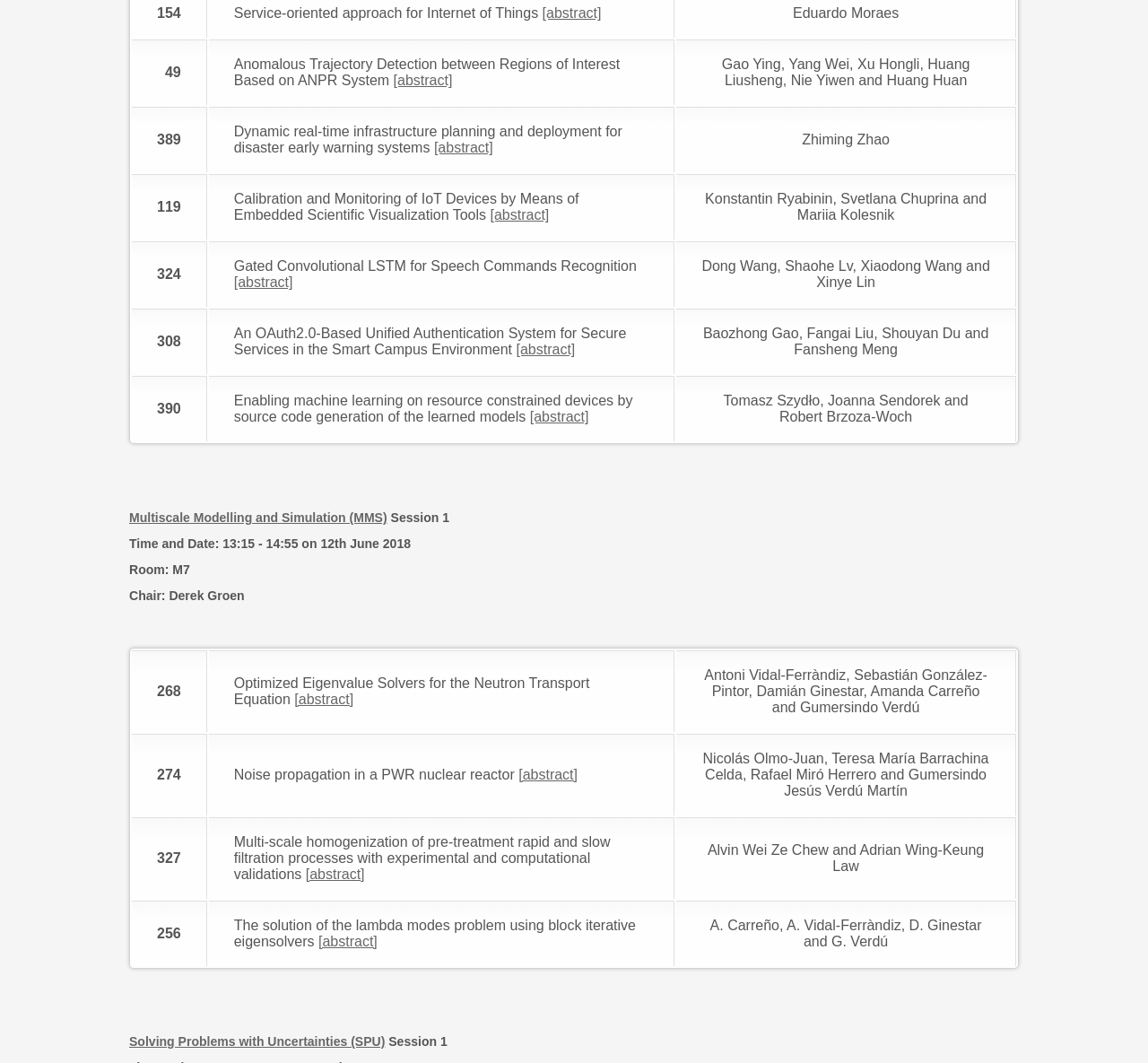Locate the bounding box coordinates of the area that needs to be clicked to fulfill the following instruction: "View abstract of Optimized Eigenvalue Solvers for the Neutron Transport Equation". The coordinates should be in the format of four float numbers between 0 and 1, namely [left, top, right, bottom].

[0.256, 0.65, 0.308, 0.665]